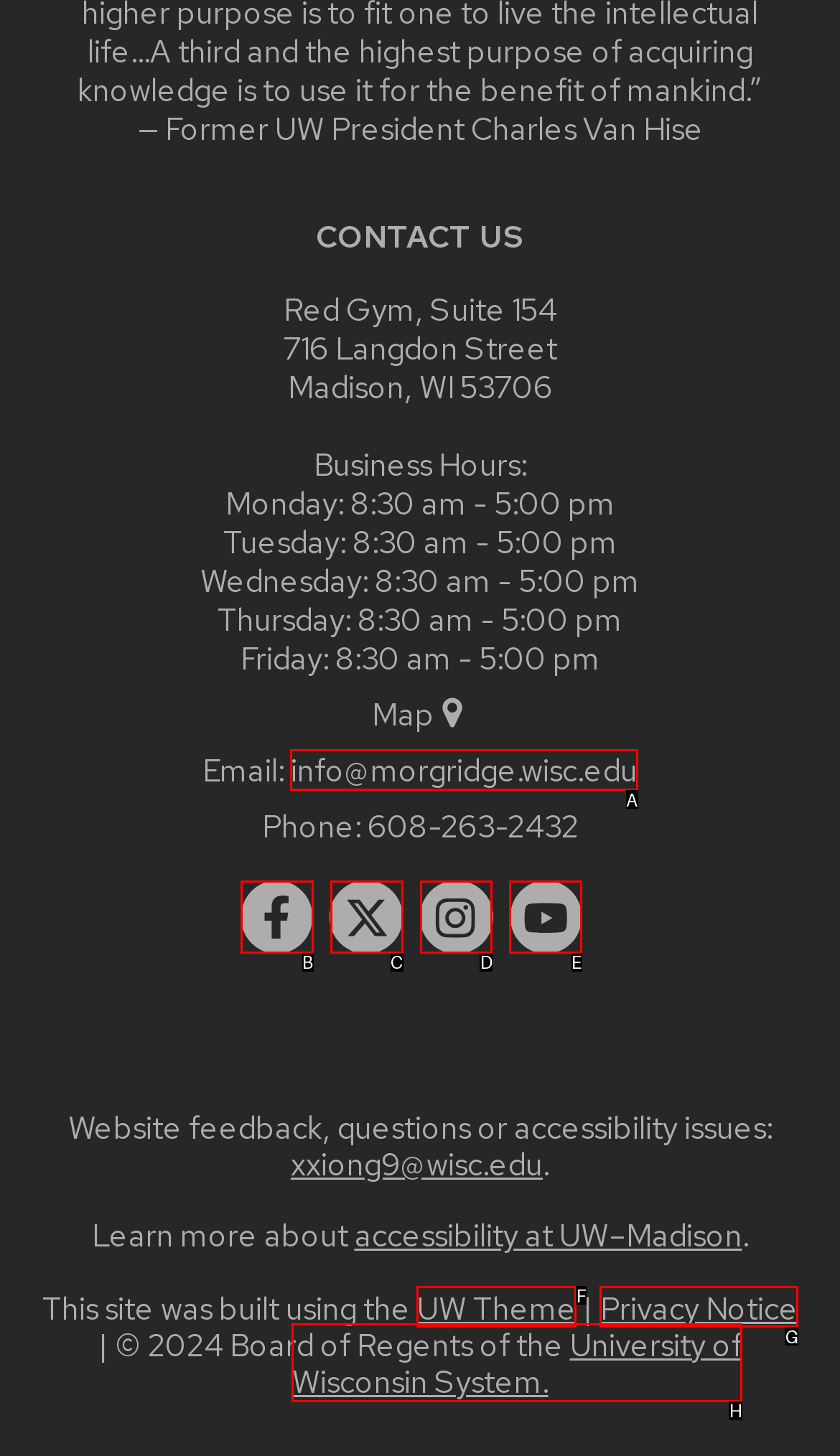Choose the HTML element you need to click to achieve the following task: Send an email
Respond with the letter of the selected option from the given choices directly.

A